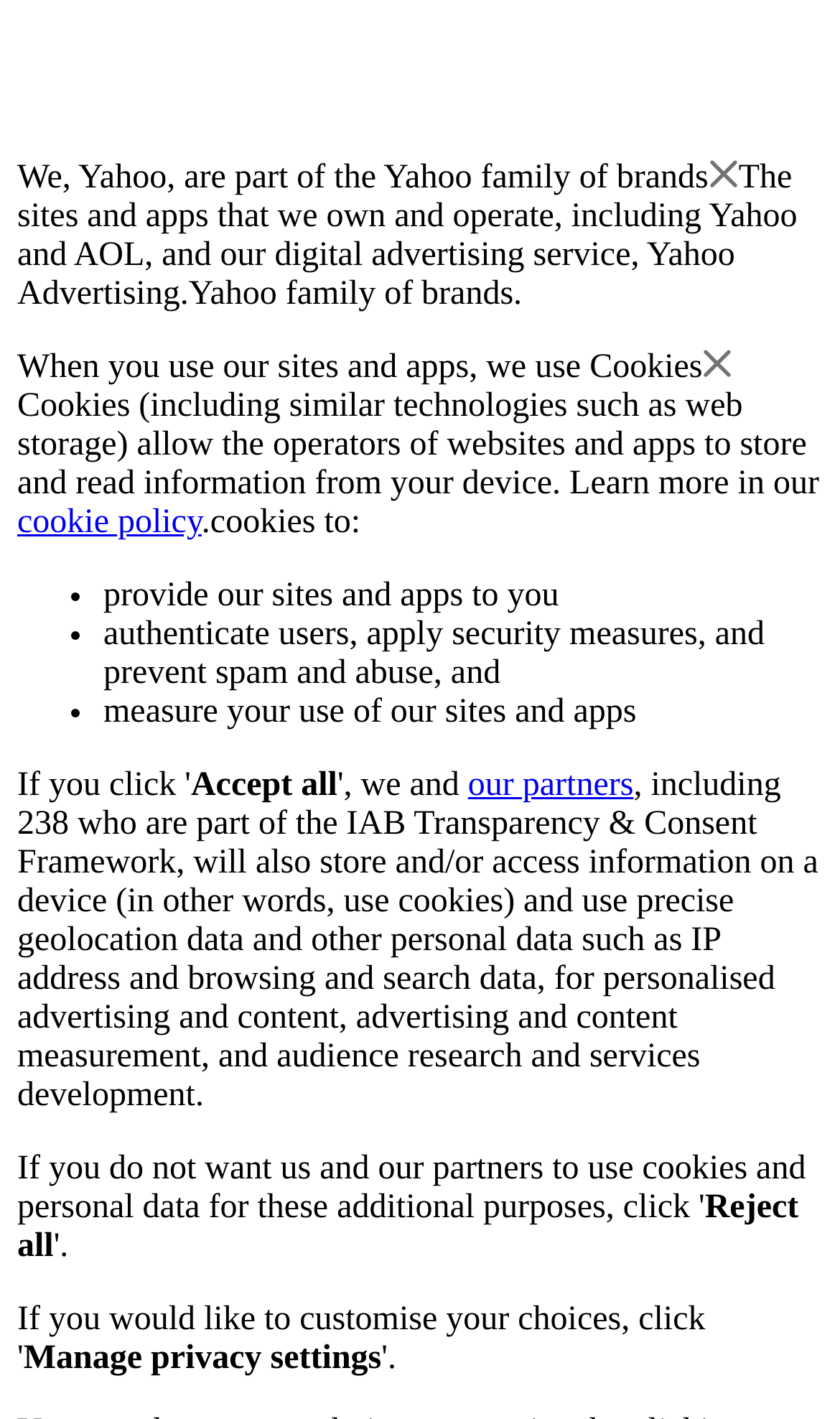What do cookies allow operators to do? Look at the image and give a one-word or short phrase answer.

Store and read information